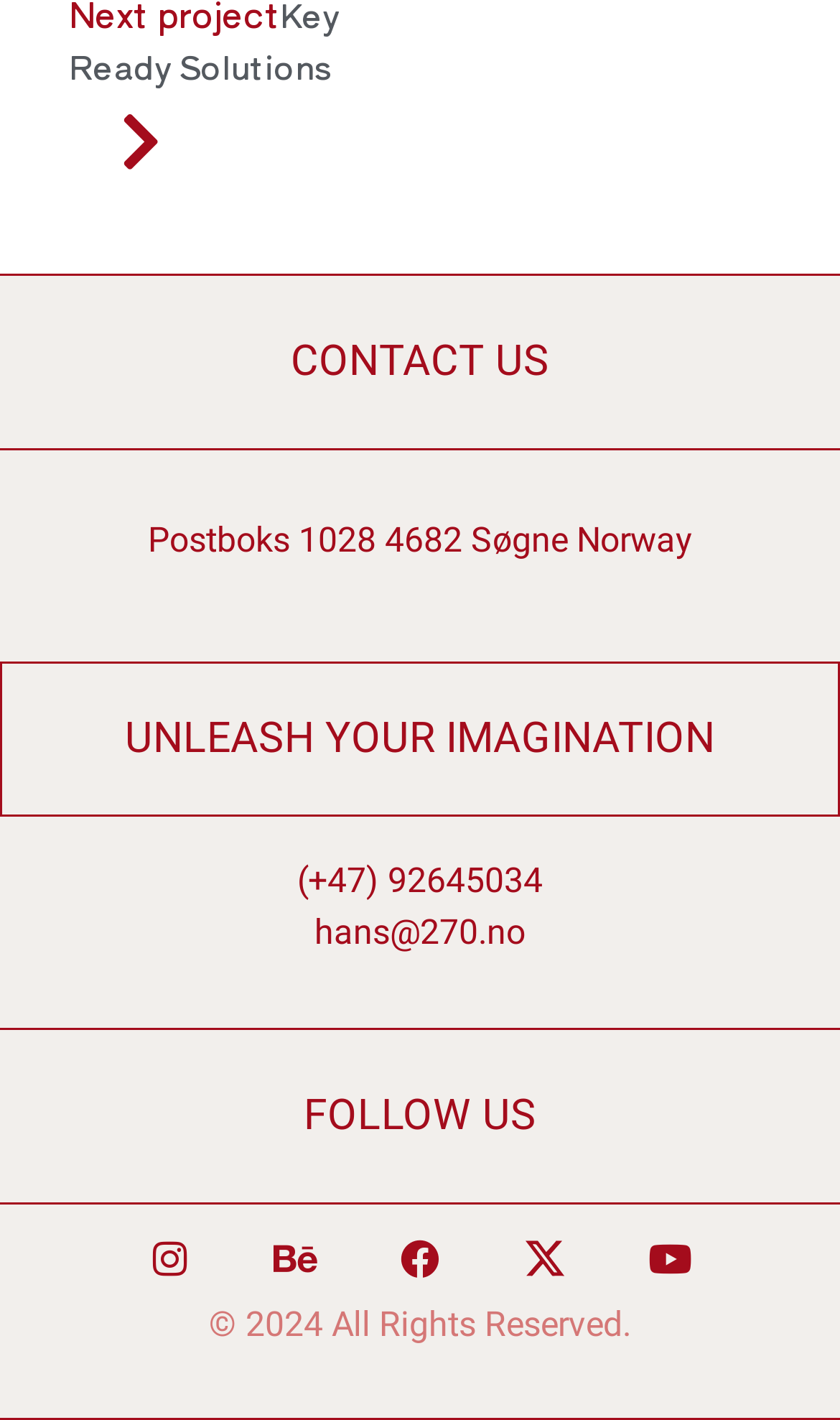Answer this question in one word or a short phrase: How many social media links are there?

5